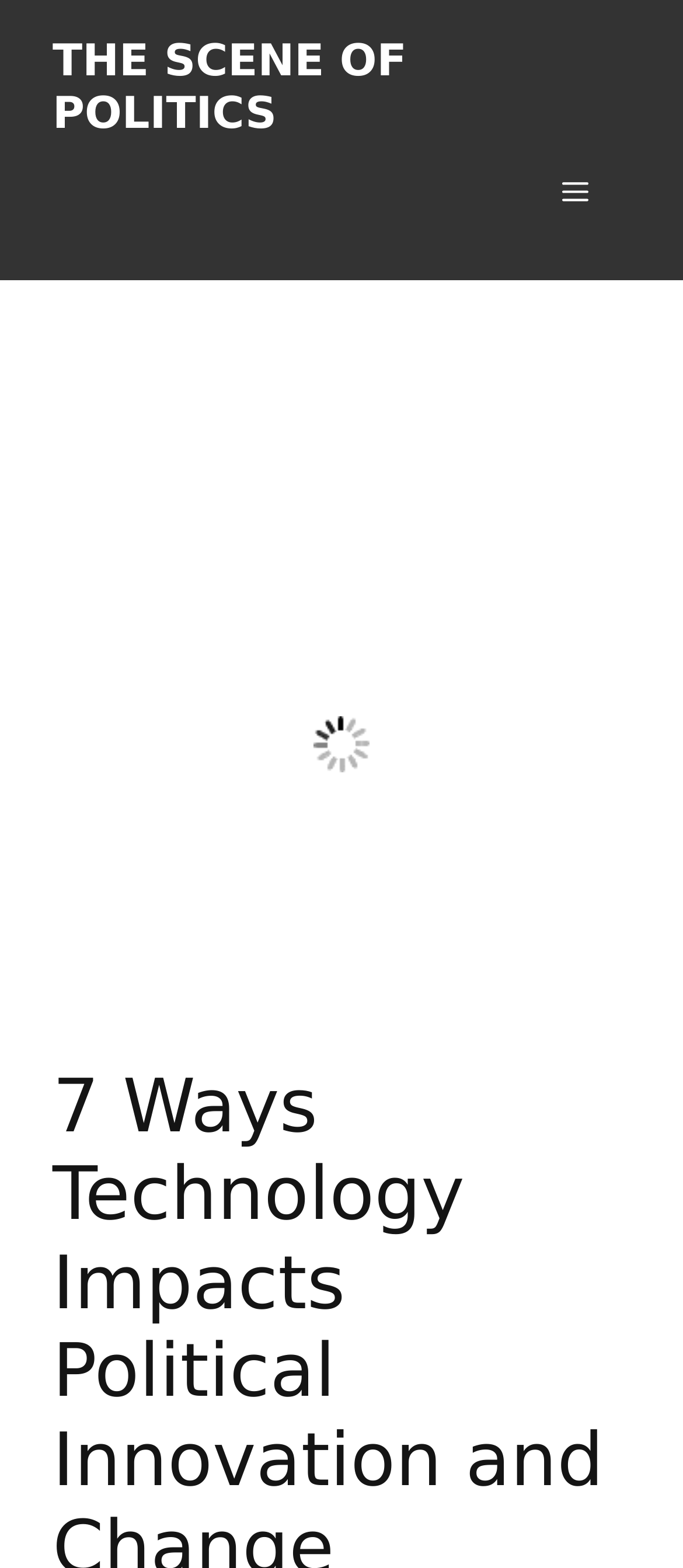Determine the bounding box coordinates of the UI element described by: "The scene of politics".

[0.077, 0.022, 0.595, 0.088]